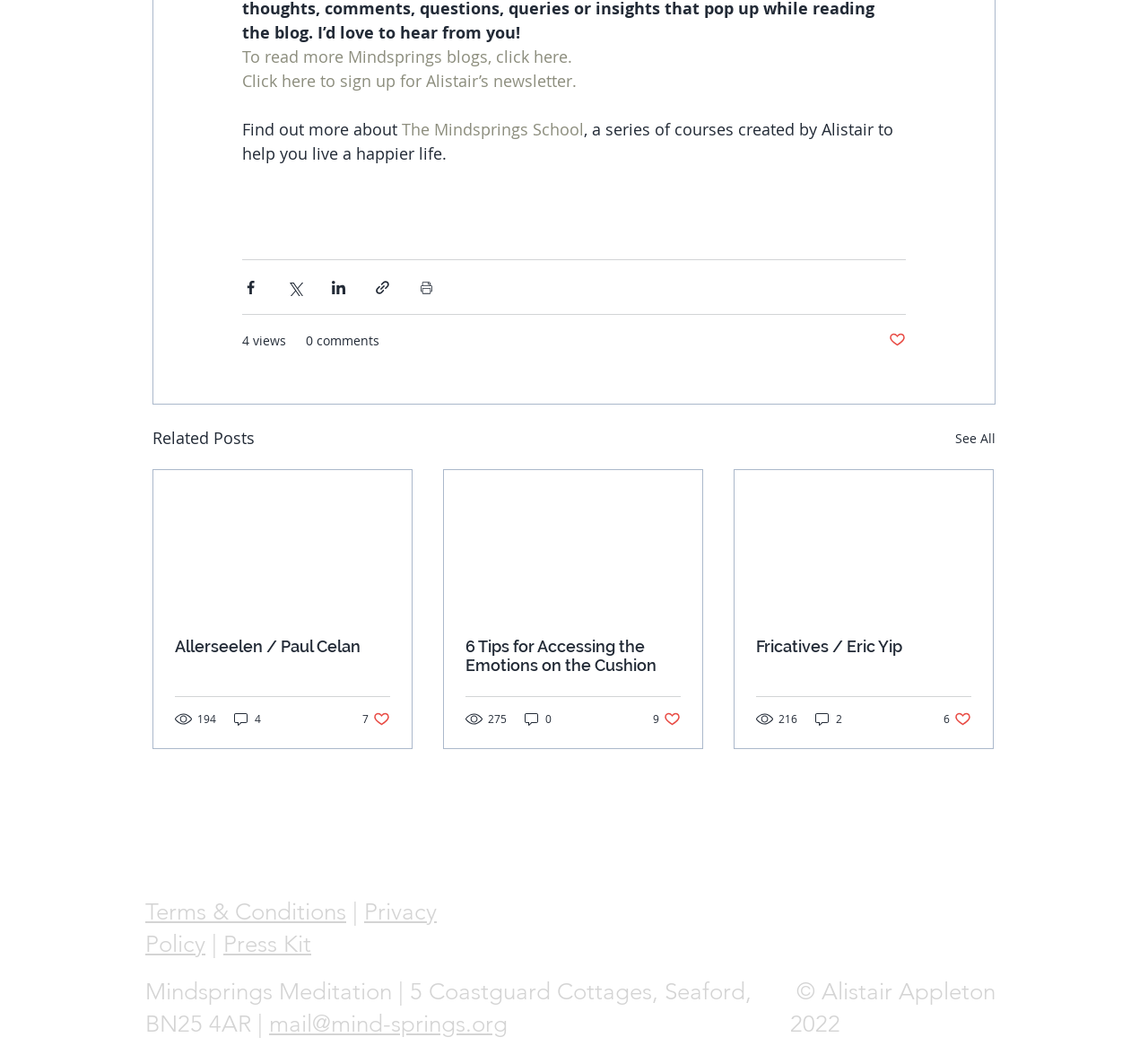What is the name of the school created by Alistair?
Based on the image, give a one-word or short phrase answer.

The Mindsprings School